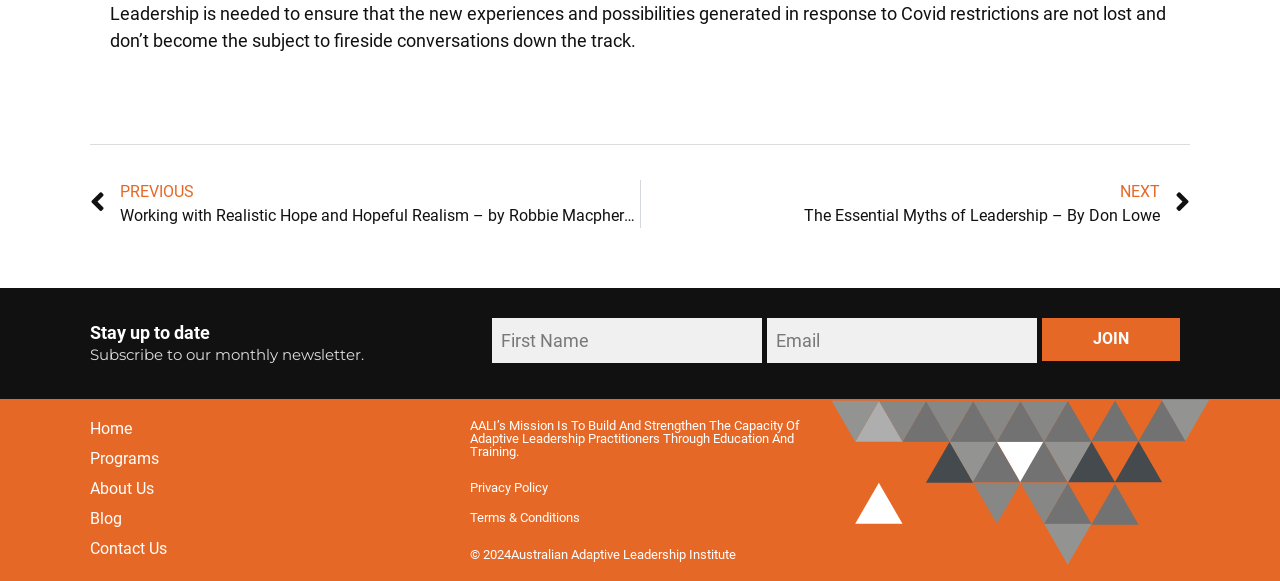Specify the bounding box coordinates of the area that needs to be clicked to achieve the following instruction: "Go to the home page".

[0.07, 0.721, 0.336, 0.755]